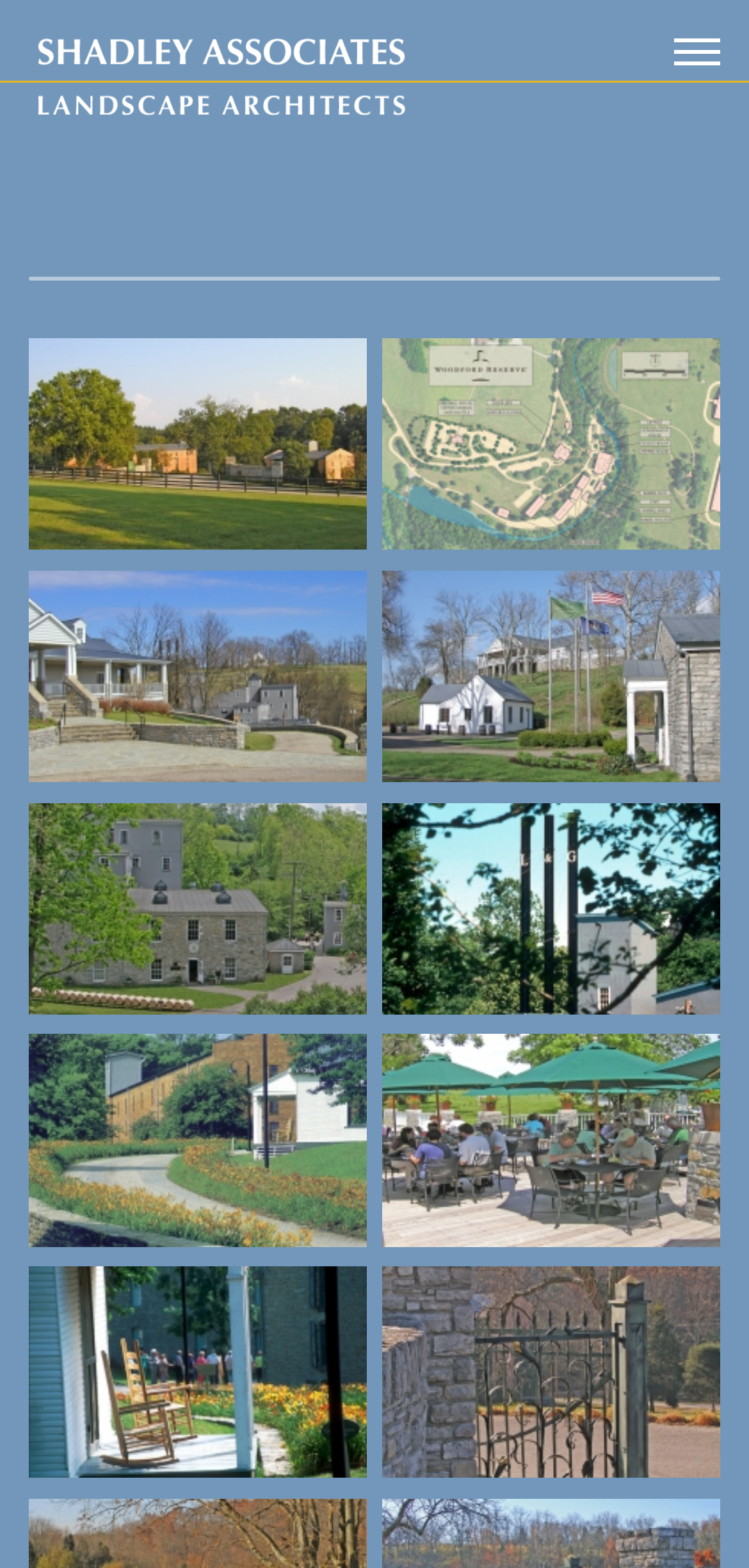Describe all visible elements and their arrangement on the webpage.

The webpage is about the Woodford Reserve Distillery, with a focus on its architecture and design. At the top left, there is a link to skip to the main content. Next to it, on the top right, is a link to the home page of Shadley Associates, accompanied by a small image of a home icon. 

On the top right corner, there is a button with no text. Below the top section, there is a list of links to various projects, including the Krystle Campbell Peace Garden, Jack Daniel's Distillery, Bell Rock Park, and others. These links are aligned vertically and take up most of the page's width.

Within the list of links, there are three columns of smaller links, each with a similar layout and design. These smaller links are arranged in a grid-like pattern, with three columns and multiple rows. They appear to be sub-links or related projects to the main links listed above.

There are no images on the page besides the small home icon next to the Shadley Associates link. The overall content of the page is focused on providing links to various projects and designs related to the Woodford Reserve Distillery.